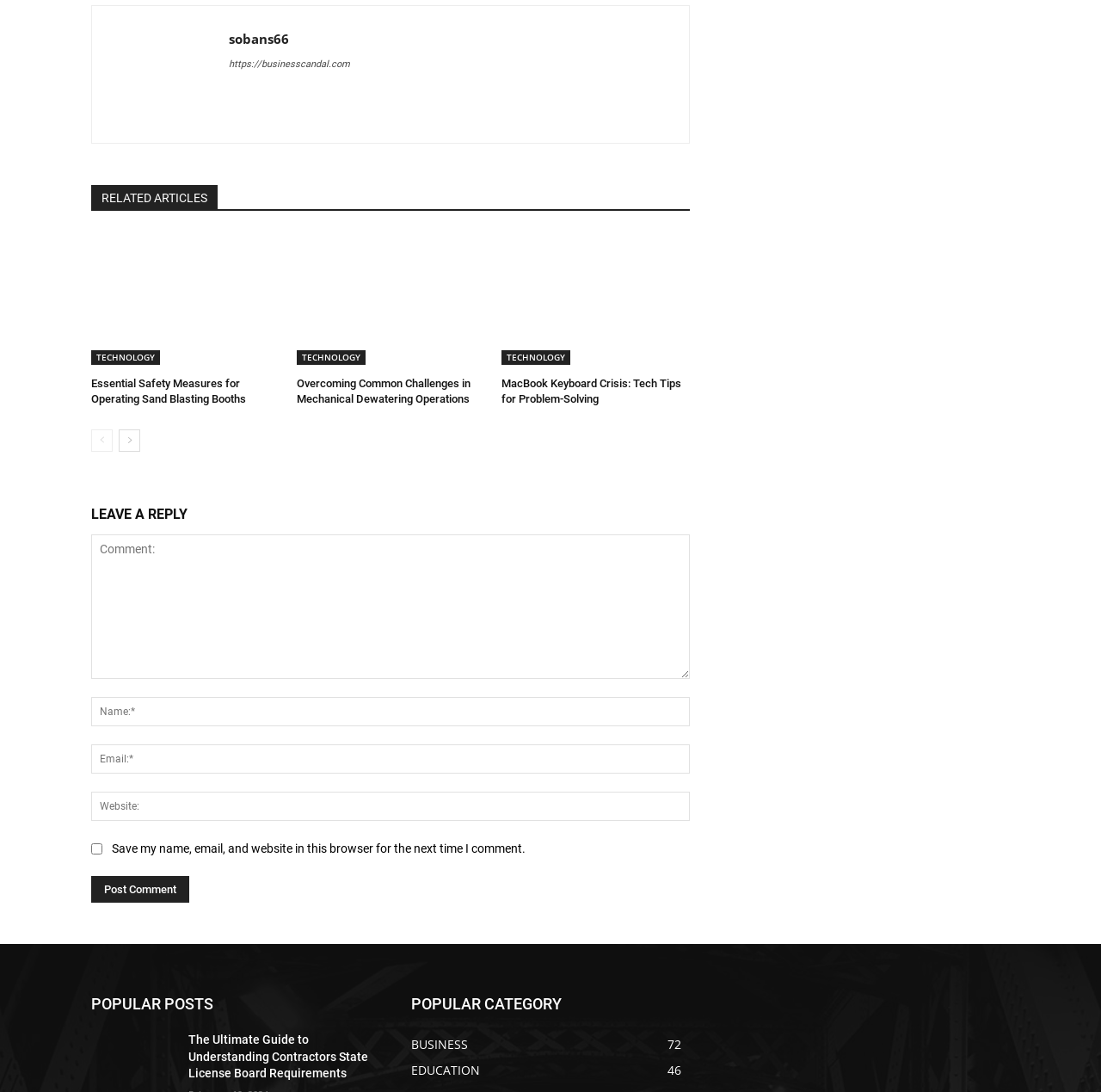Find the bounding box coordinates of the element's region that should be clicked in order to follow the given instruction: "Click on the 'TECHNOLOGY' link". The coordinates should consist of four float numbers between 0 and 1, i.e., [left, top, right, bottom].

[0.083, 0.321, 0.145, 0.334]